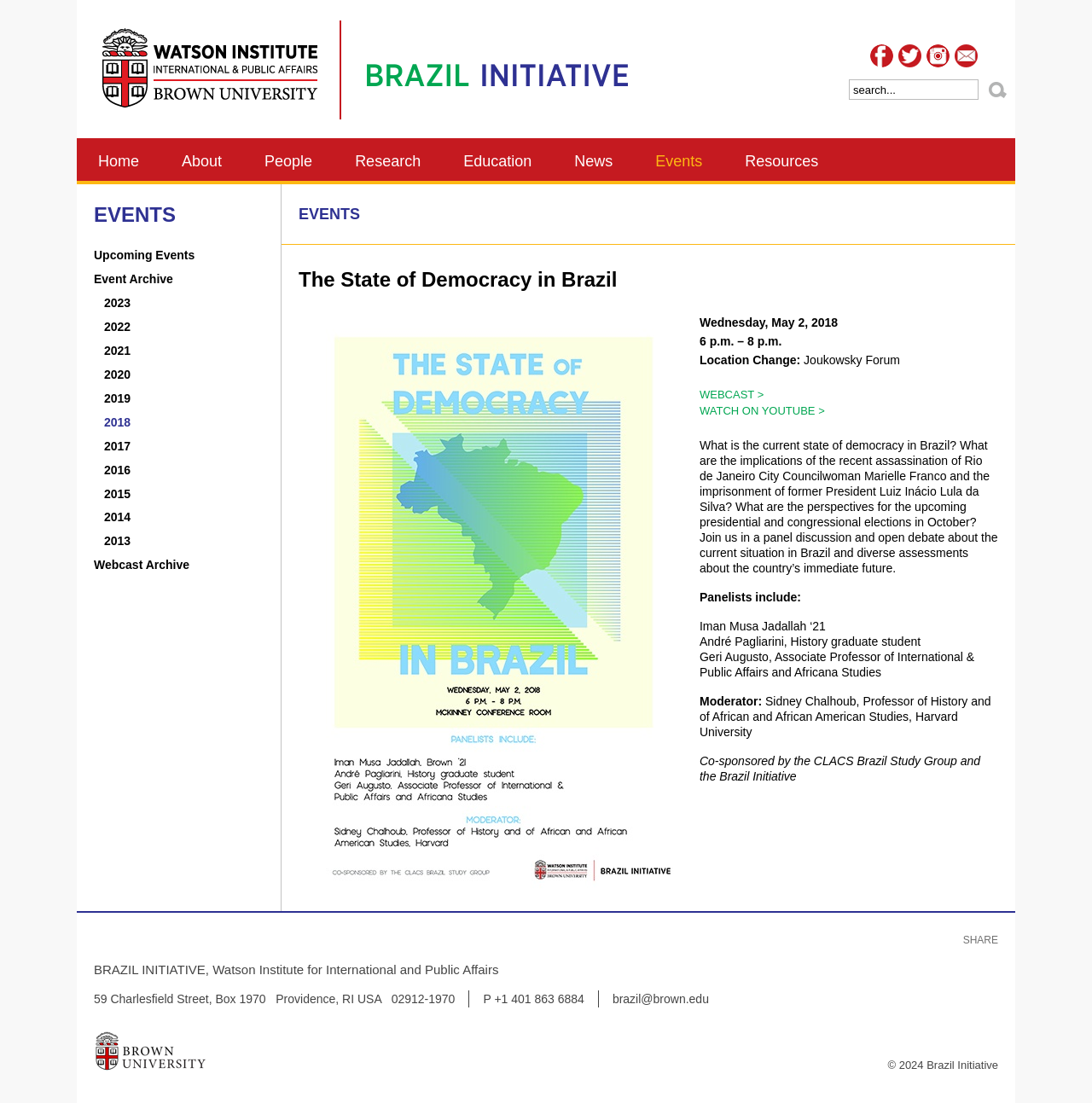Pinpoint the bounding box coordinates for the area that should be clicked to perform the following instruction: "Contact Brazil Initiative".

[0.561, 0.899, 0.649, 0.912]